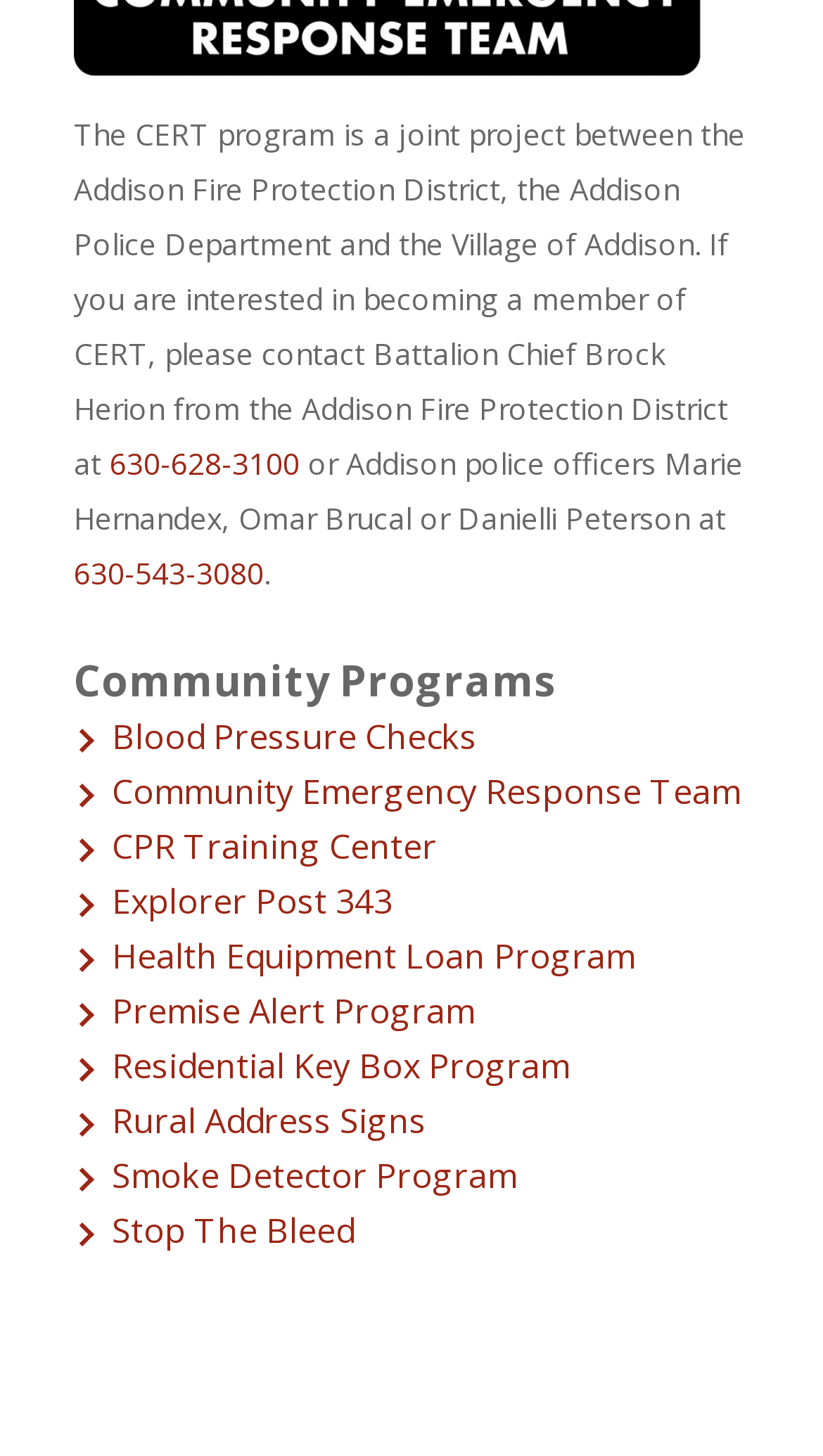What year is the copyright of the website?
Provide a comprehensive and detailed answer to the question.

The copyright of the website is 2024, as indicated by the text '© 2024 Addison Fire Protection District' at the bottom of the webpage.